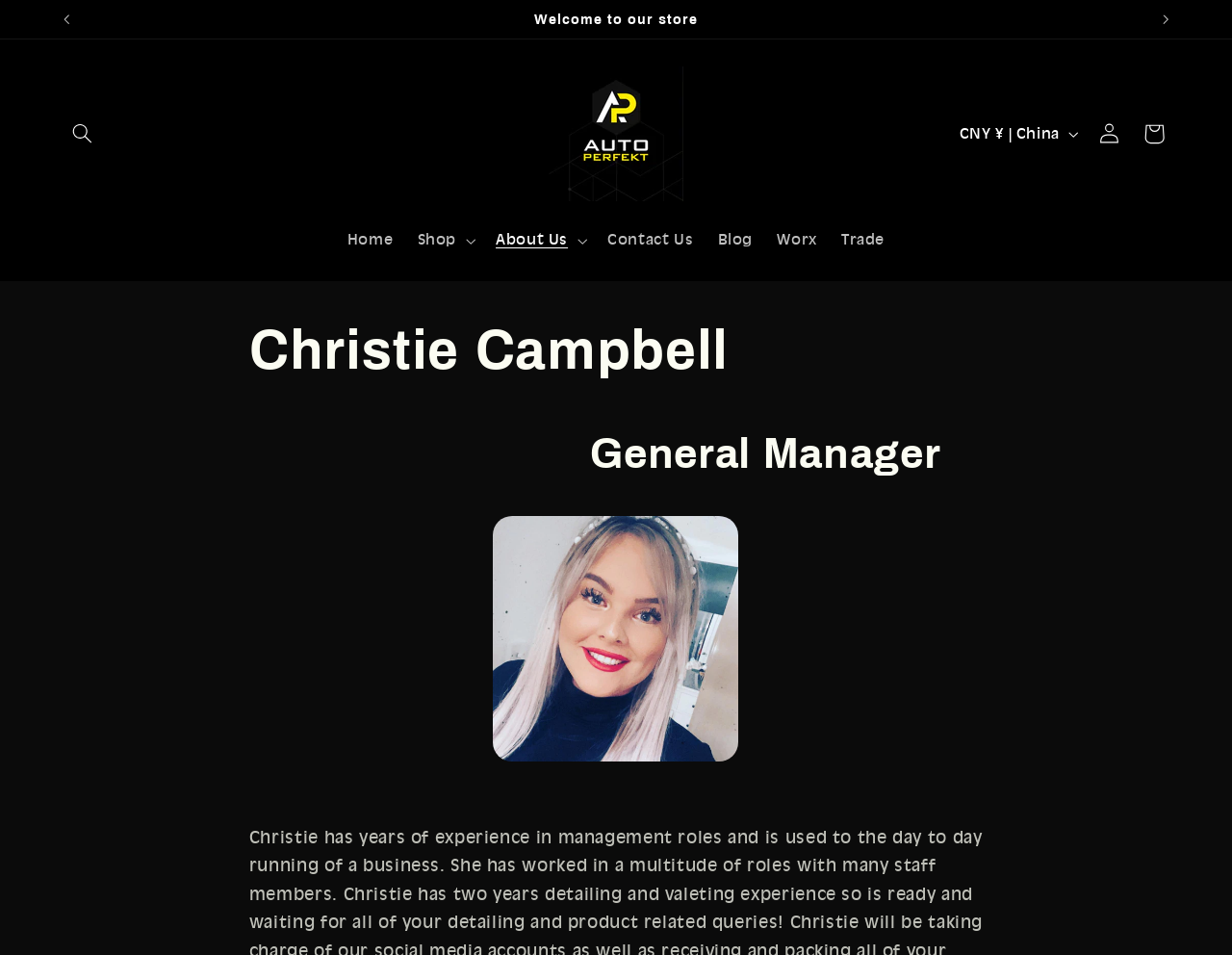Identify the bounding box coordinates of the region I need to click to complete this instruction: "Switch to China region".

[0.769, 0.12, 0.882, 0.16]